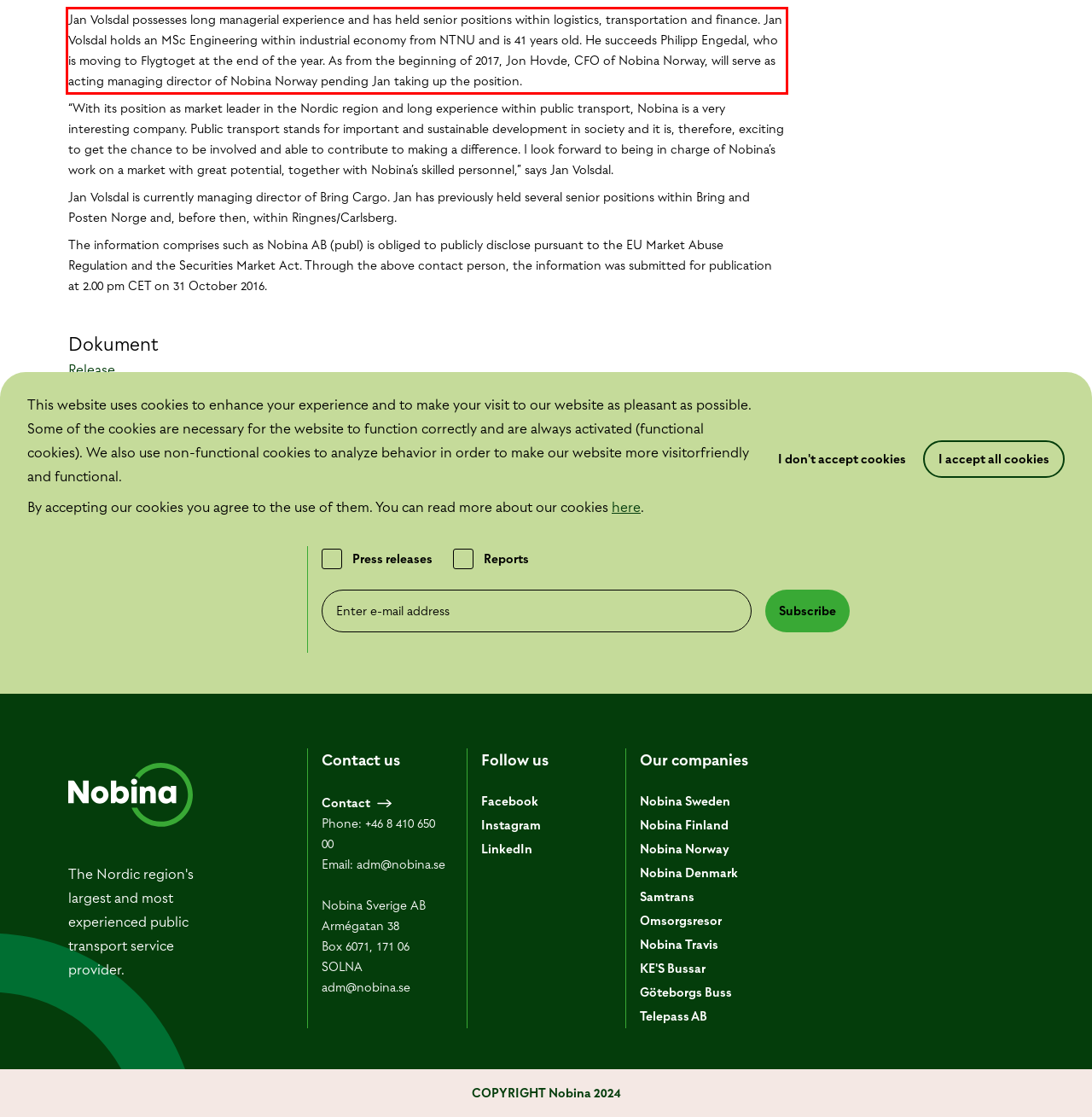The screenshot provided shows a webpage with a red bounding box. Apply OCR to the text within this red bounding box and provide the extracted content.

Jan Volsdal possesses long managerial experience and has held senior positions within logistics, transportation and finance. Jan Volsdal holds an MSc Engineering within industrial economy from NTNU and is 41 years old. He succeeds Philipp Engedal, who is moving to Flygtoget at the end of the year. As from the beginning of 2017, Jon Hovde, CFO of Nobina Norway, will serve as acting managing director of Nobina Norway pending Jan taking up the position.